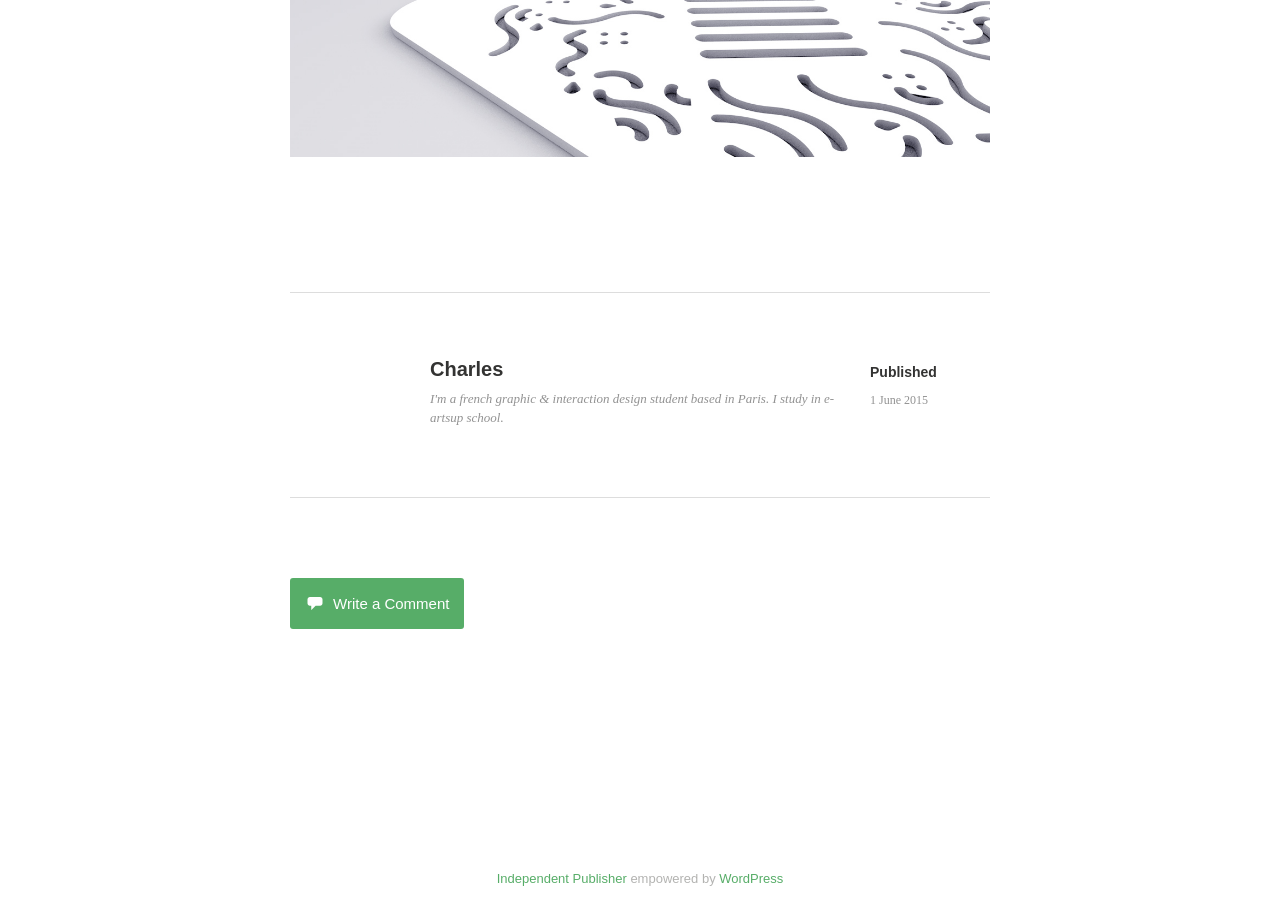Where is the person based?
Could you answer the question in a detailed manner, providing as much information as possible?

The person is based in Paris, as mentioned in the heading element that describes the person as a 'french graphic & interaction design student based in Paris'.